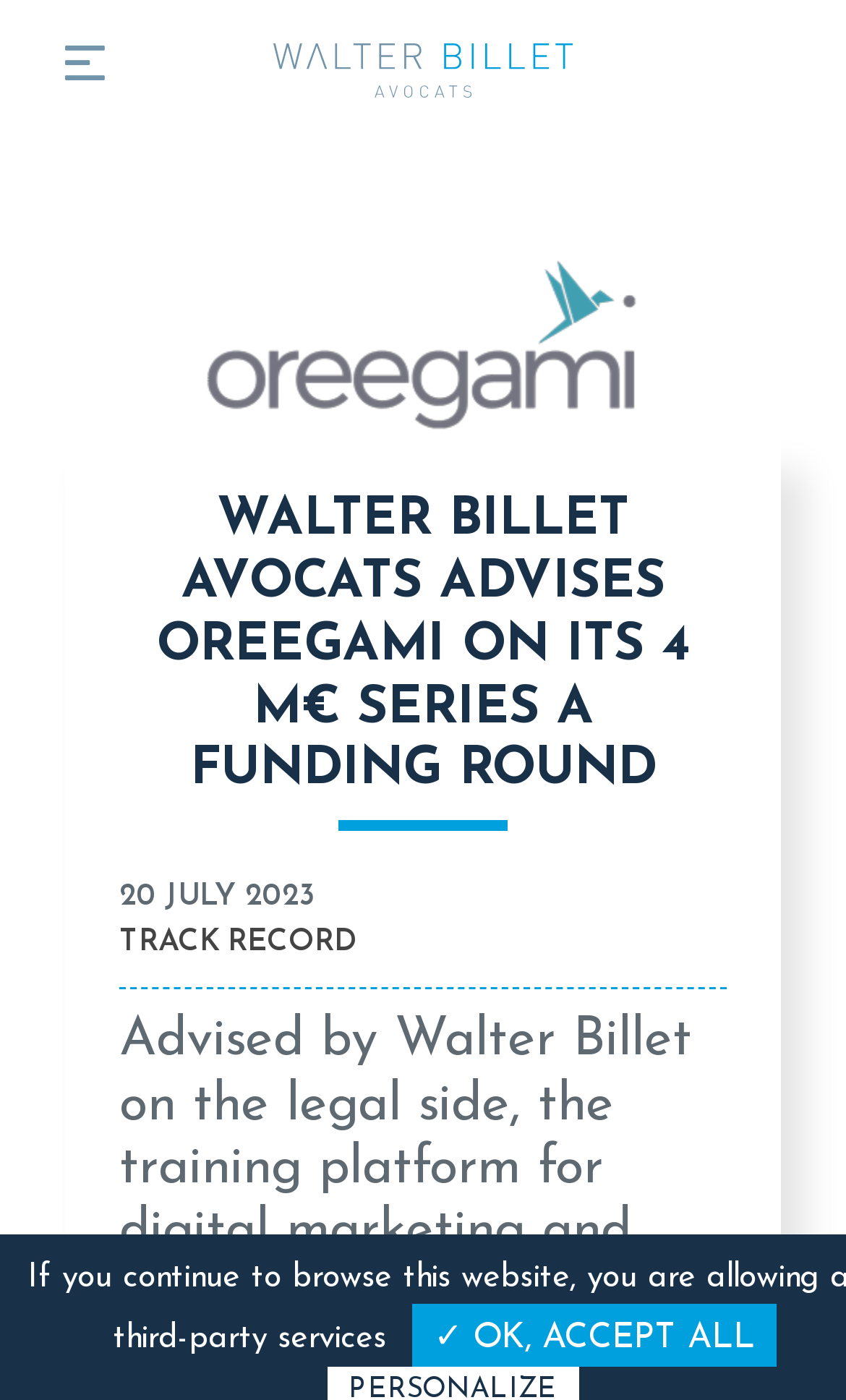Locate the headline of the webpage and generate its content.

WALTER BILLET AVOCATS ADVISES OREEGAMI ON ITS 4 M€ SERIES A FUNDING ROUND